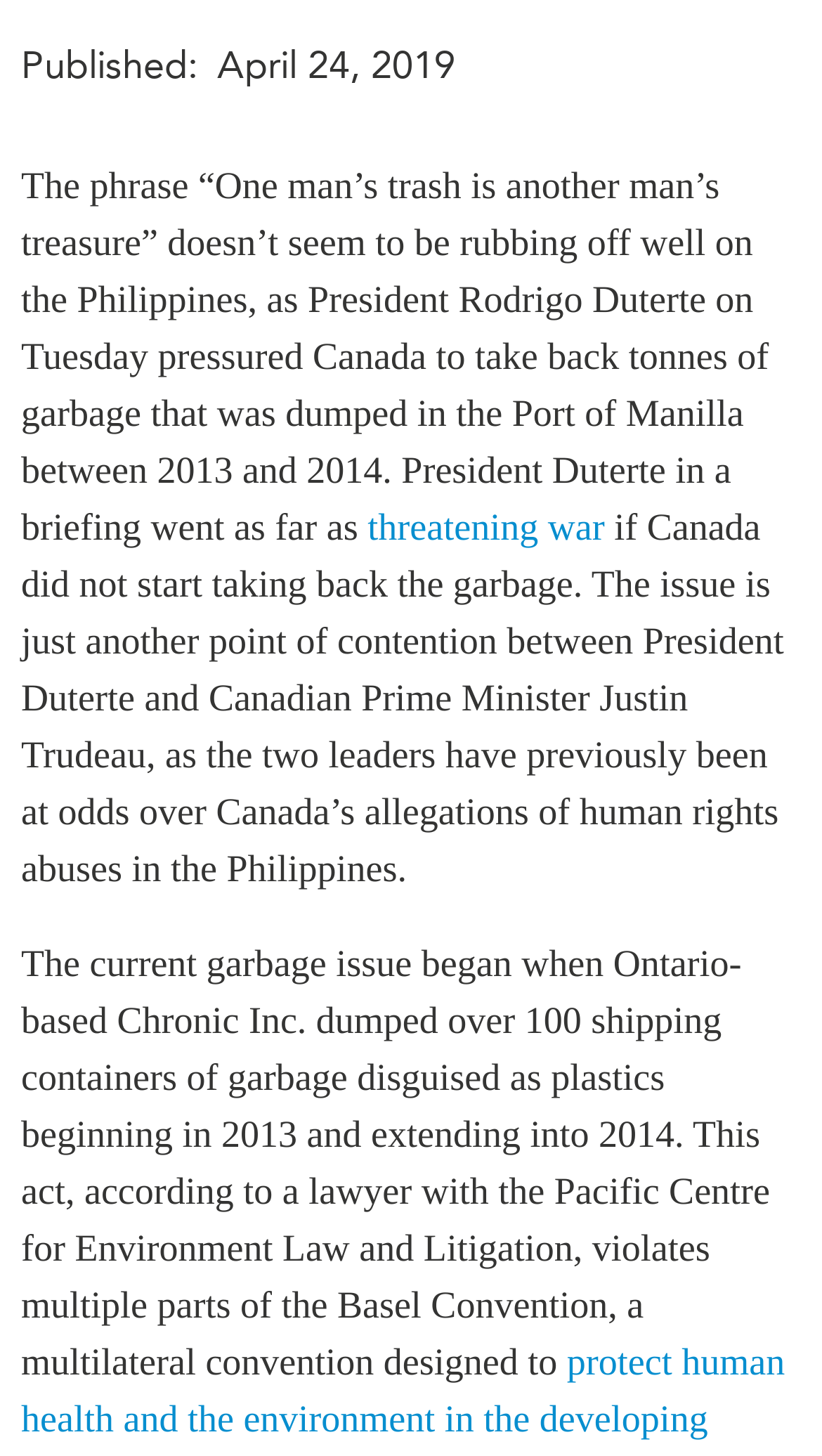Using the description "Reports & Policy Briefs", predict the bounding box of the relevant HTML element.

[0.555, 0.36, 0.922, 0.389]